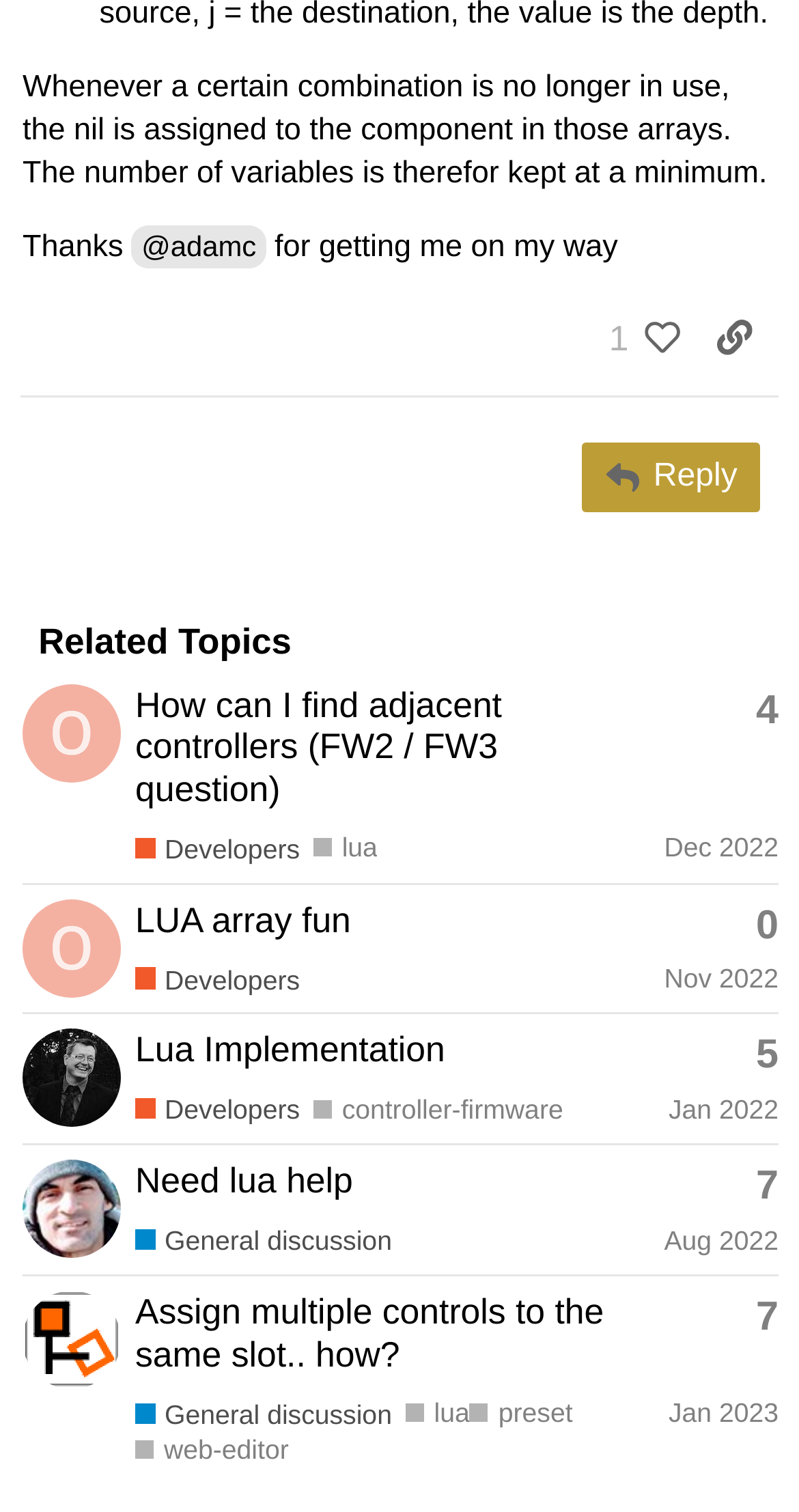Please look at the image and answer the question with a detailed explanation: How many topics are listed in the Related Topics section?

I counted the number of gridcells in the table under the 'Related Topics' heading, and there are 4 rows, each representing a topic.